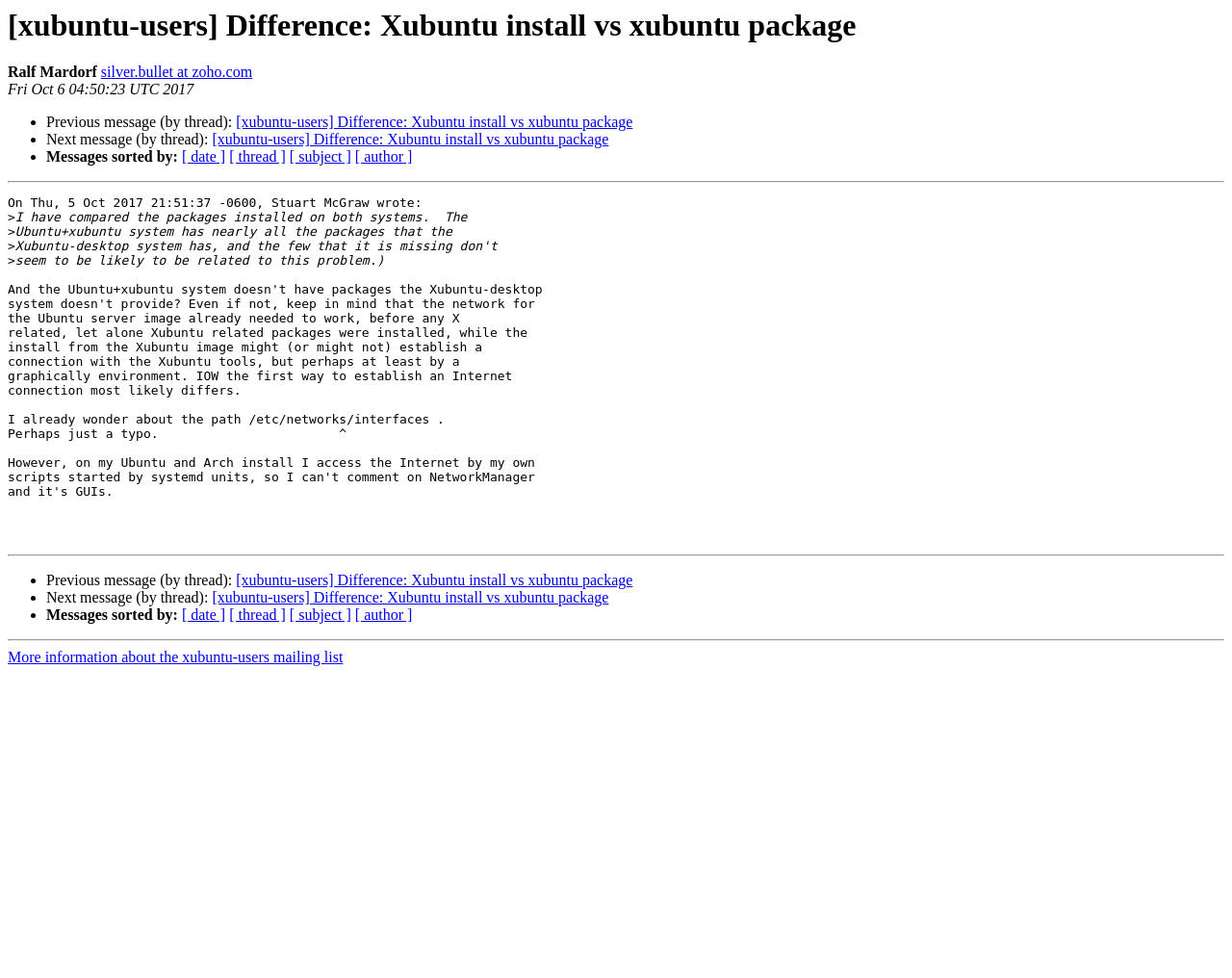Answer in one word or a short phrase: 
What is the subject of the message?

Difference: Xubuntu install vs xubuntu package